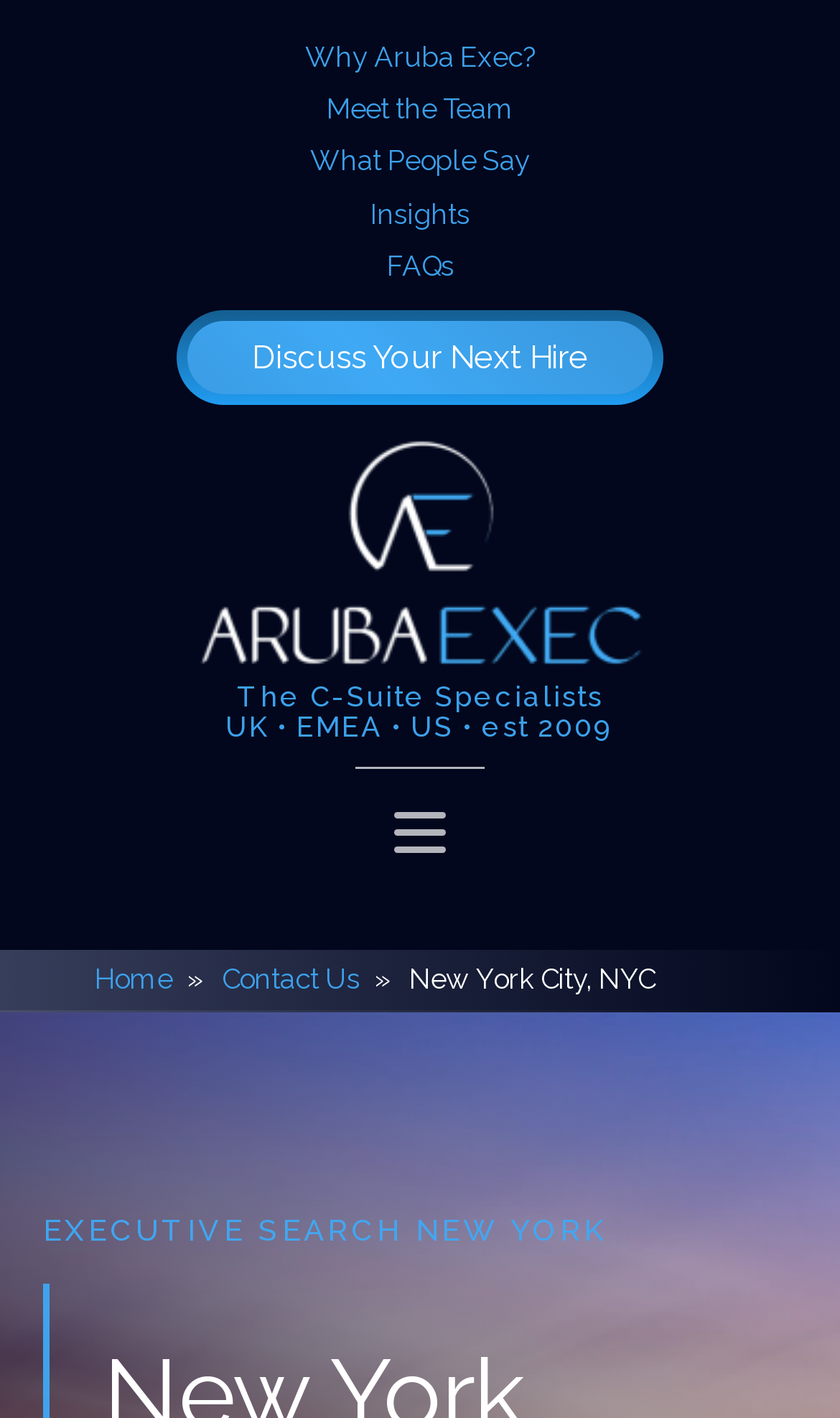Determine the bounding box for the UI element described here: "Discuss Your Next Hire".

[0.223, 0.226, 0.777, 0.278]